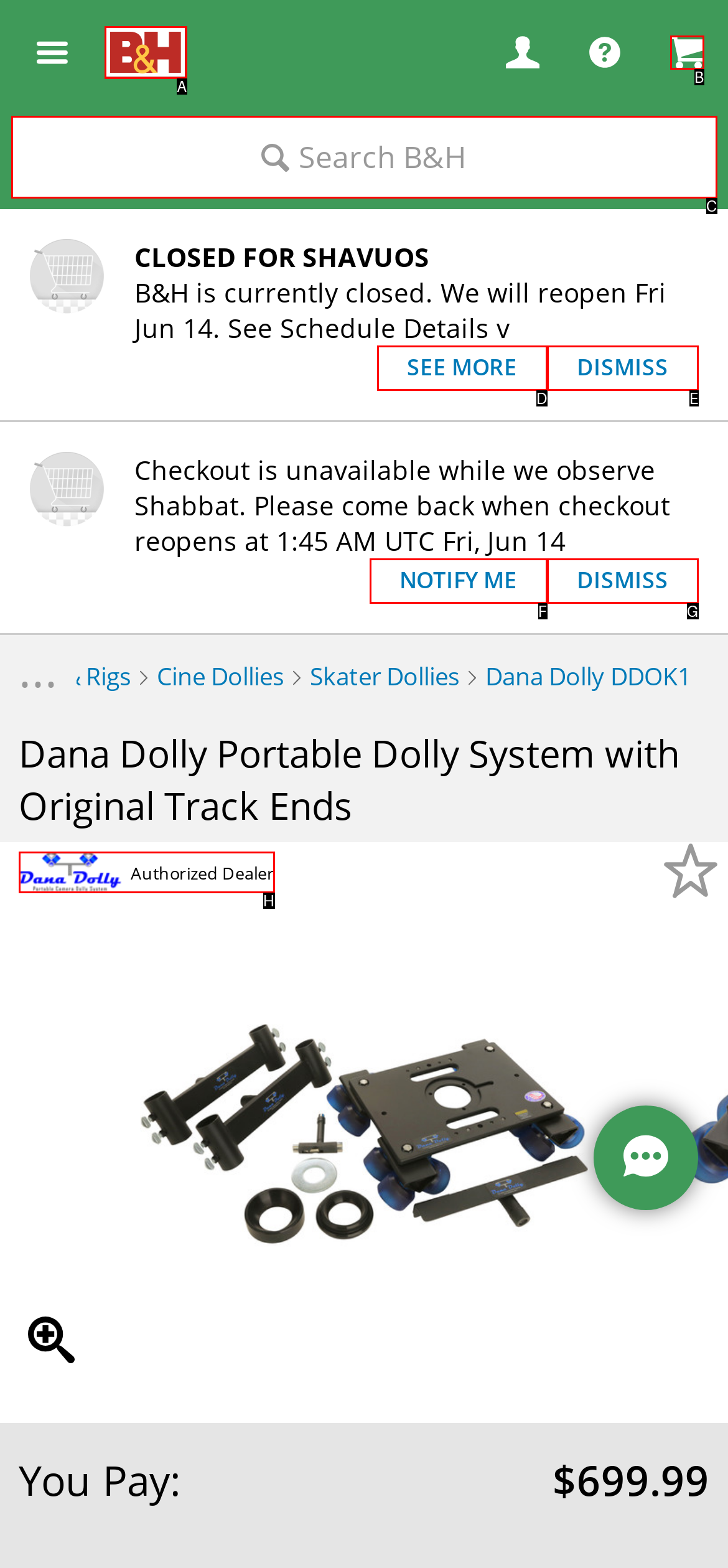Given the description: Dismiss, pick the option that matches best and answer with the corresponding letter directly.

G